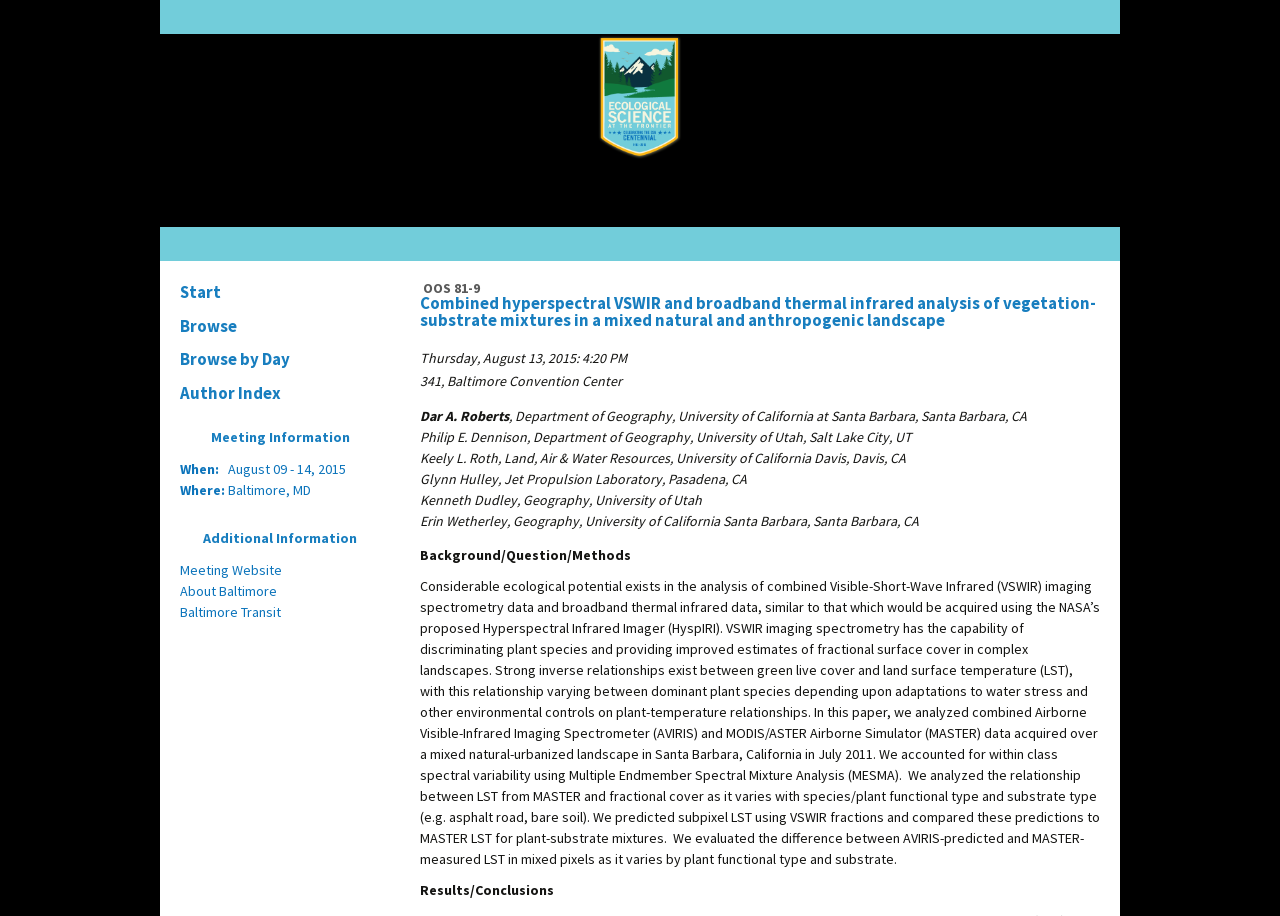Generate a comprehensive description of the webpage content.

The webpage is about the 100th ESA Annual Meeting, which took place from August 9 to 14, 2015. At the top of the page, there is a link and an image, likely the conference logo. Below this, there is a heading that reads "OOS 81-9 Combined hyperspectral VSWIR and broadband thermal infrared analysis of vegetation-substrate mixtures in a mixed natural and anthropogenic landscape". This is followed by several lines of text that provide details about the presentation, including the date, time, location, and authors.

To the left of this section, there is a complementary section that contains several links, including "Start", "Browse", "Browse by Day", and "Author Index". Below this, there is a heading that reads "Meeting Information", which provides details about the conference, including the dates and location. Further down, there is another heading that reads "Additional Information", which contains links to the meeting website, information about Baltimore, and Baltimore transit.

The main content of the page is a presentation abstract, which discusses the analysis of combined hyperspectral and thermal infrared data for vegetation-substrate mixtures. The abstract is divided into two sections: "Background/Question/Methods" and "Results/Conclusions". The text is dense and technical, suggesting that the webpage is intended for an academic or professional audience.